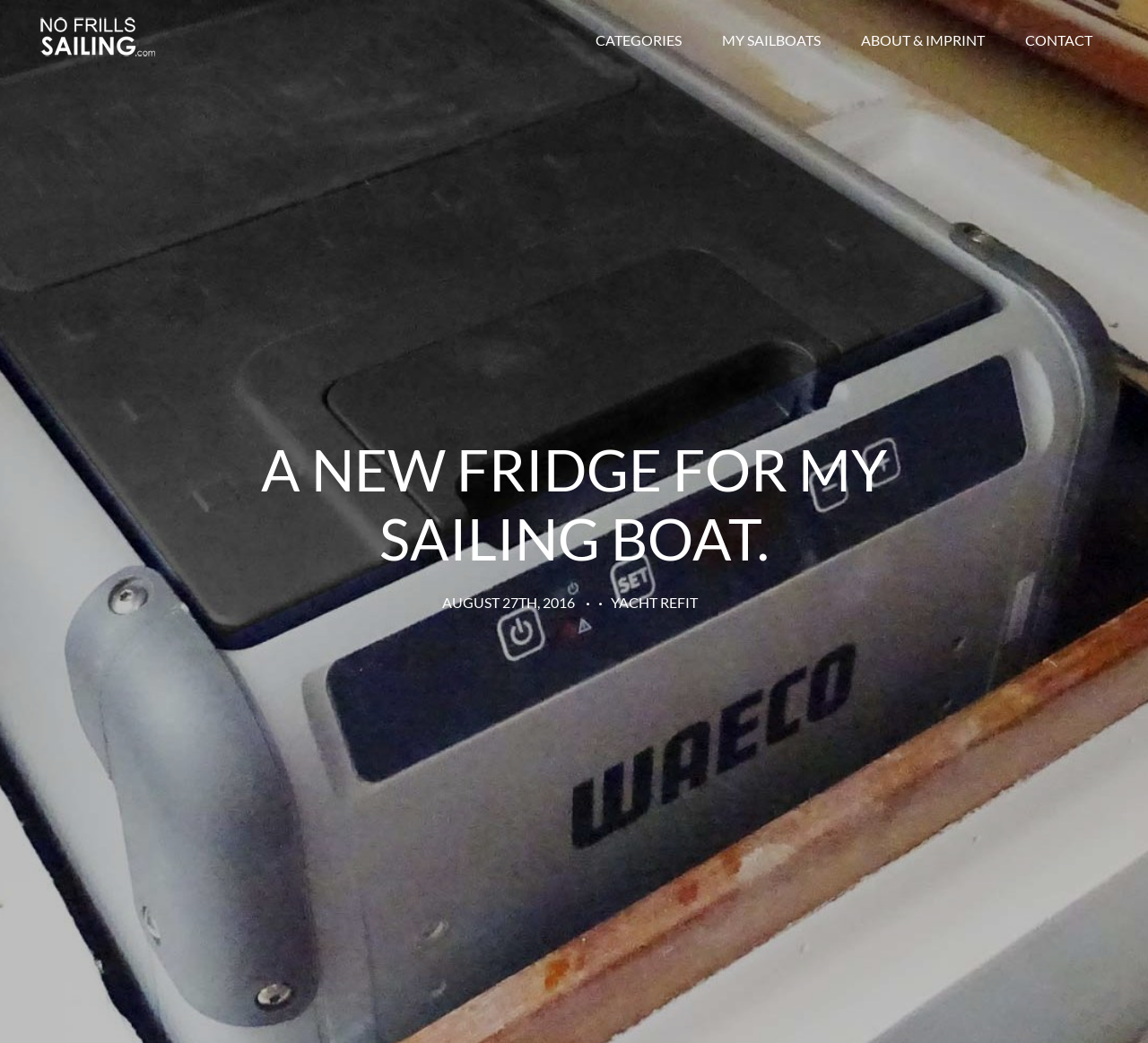Using details from the image, please answer the following question comprehensively:
How many links are in the top navigation bar?

I counted the number of link elements in the top navigation bar, which are 'CATEGORIES', 'MY SAILBOATS', 'ABOUT & IMPRINT', and 'CONTACT', and found that there are 4 links.